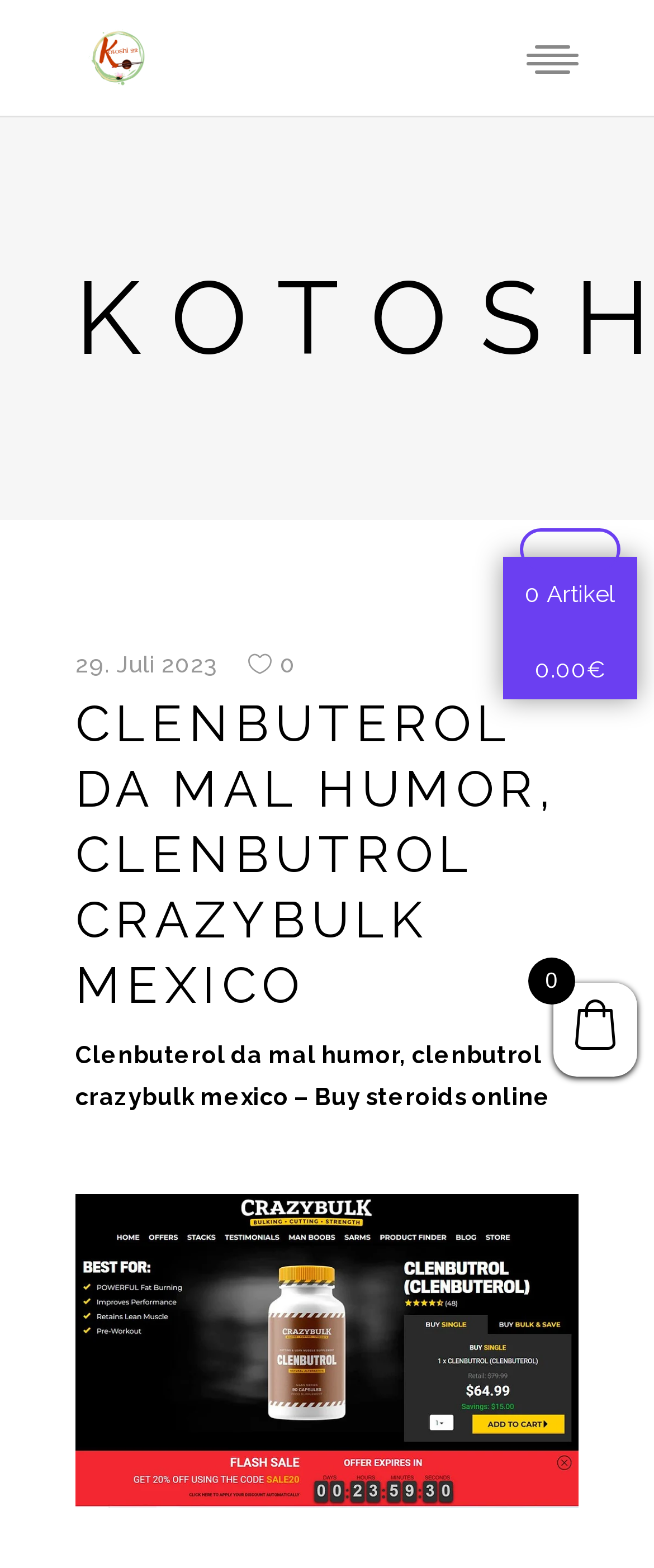Identify the bounding box for the given UI element using the description provided. Coordinates should be in the format (top-left x, top-left y, bottom-right x, bottom-right y) and must be between 0 and 1. Here is the description: 0

[0.379, 0.415, 0.452, 0.432]